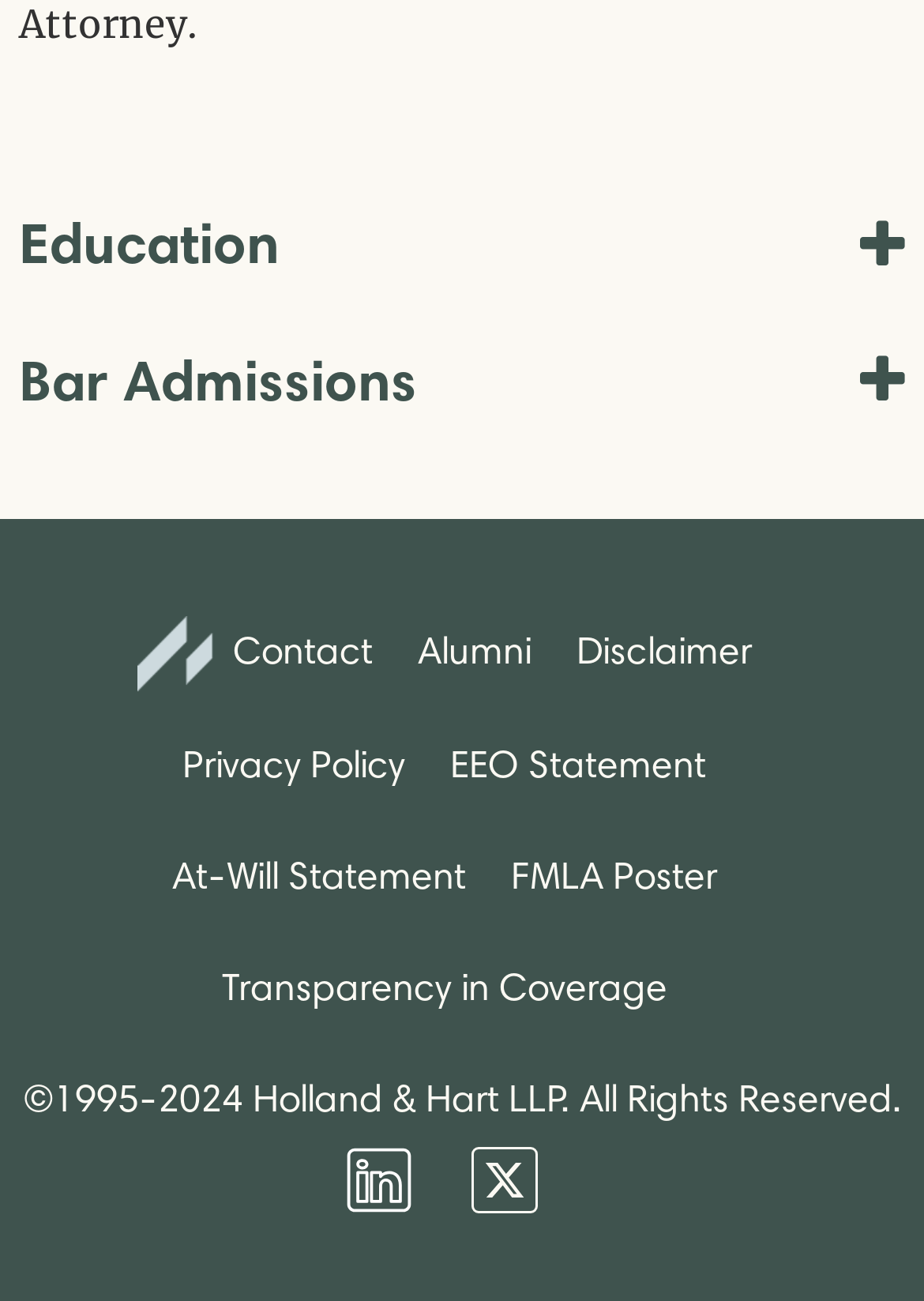Determine the bounding box coordinates of the clickable region to execute the instruction: "Expand Bar Admissions". The coordinates should be four float numbers between 0 and 1, denoted as [left, top, right, bottom].

[0.021, 0.24, 0.979, 0.345]